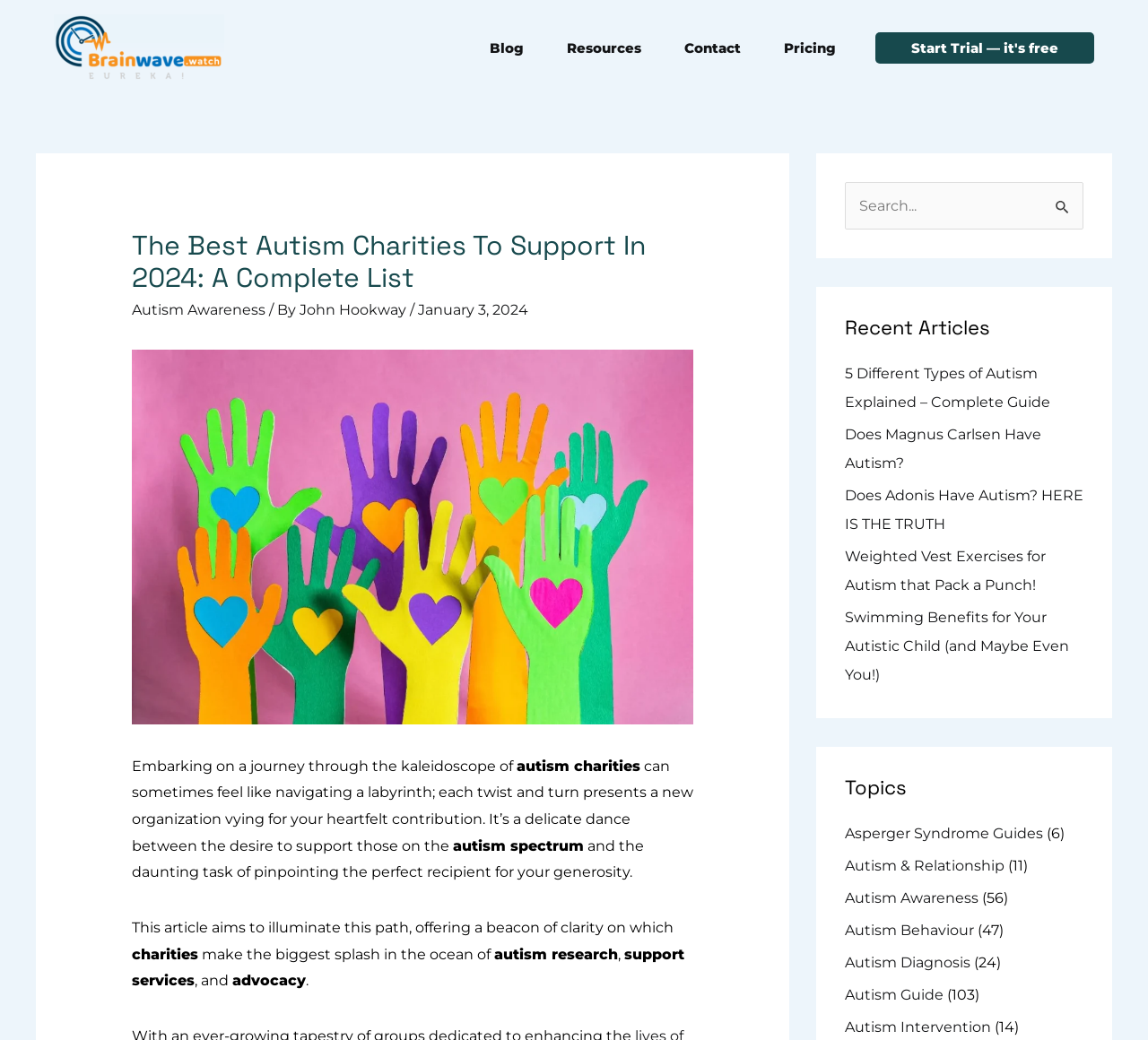Find the bounding box coordinates of the element I should click to carry out the following instruction: "Read the 'Recent Articles'".

[0.736, 0.303, 0.944, 0.327]